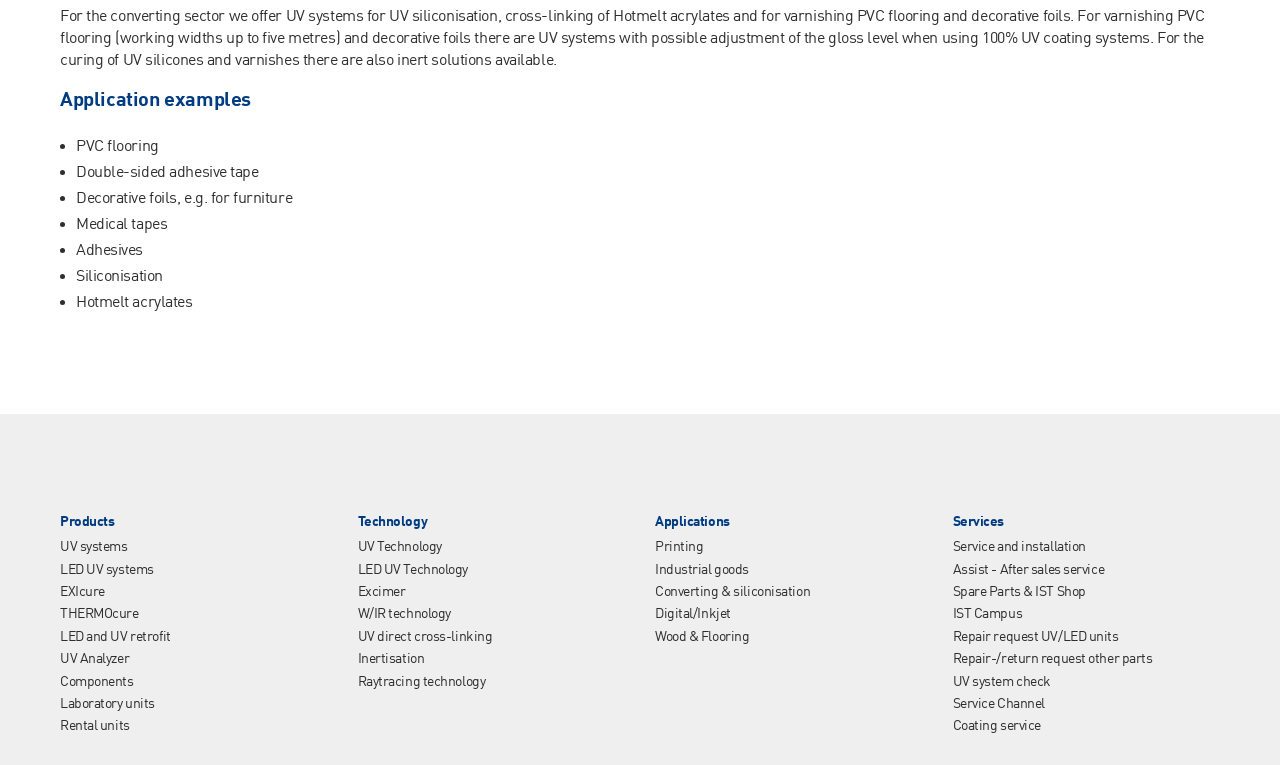Determine the bounding box coordinates for the clickable element to execute this instruction: "Click on the 'UV systems' link". Provide the coordinates as four float numbers between 0 and 1, i.e., [left, top, right, bottom].

[0.047, 0.706, 0.1, 0.724]